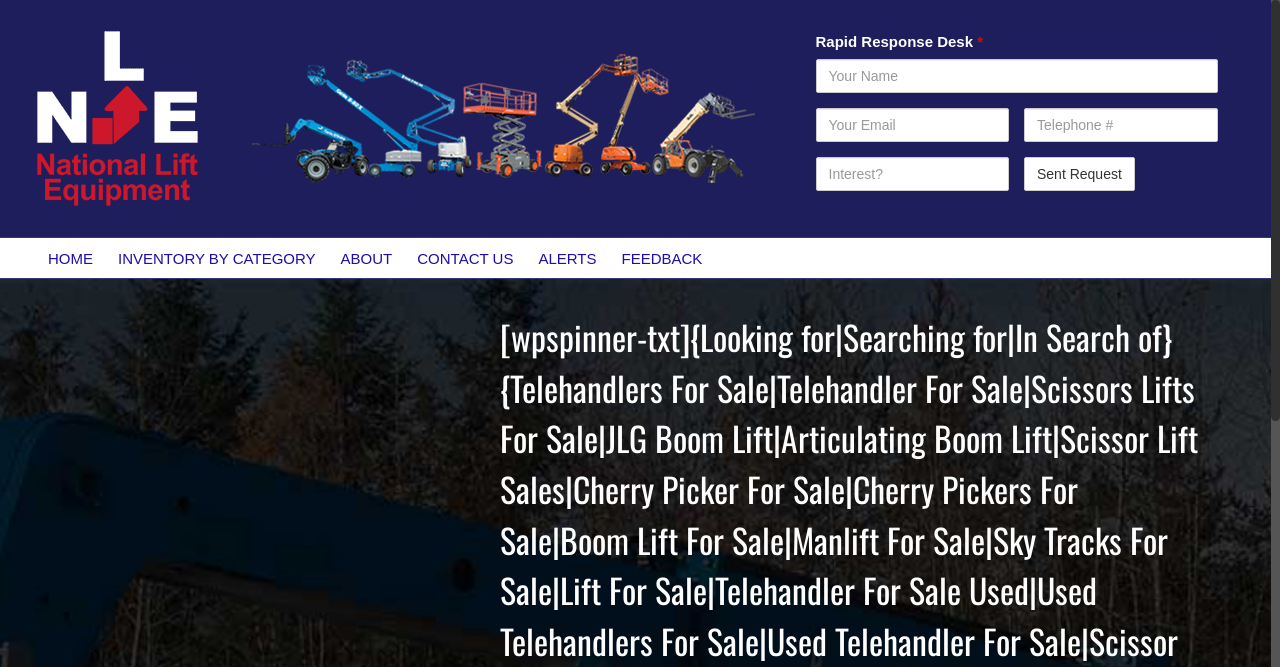Identify the bounding box of the HTML element described as: "ABOUT".

[0.256, 0.357, 0.316, 0.417]